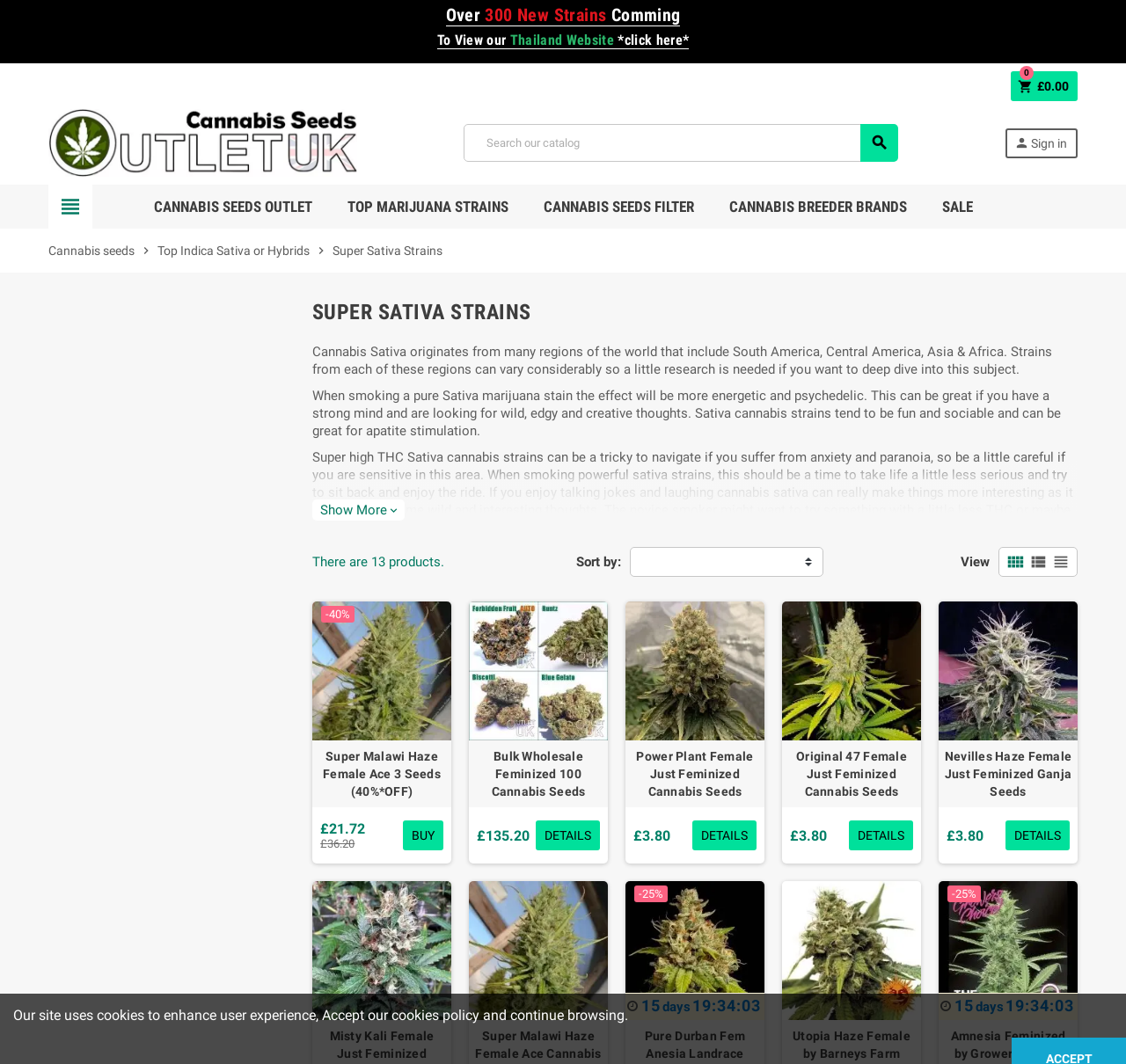Determine the bounding box coordinates of the region I should click to achieve the following instruction: "Search for cannabis strains". Ensure the bounding box coordinates are four float numbers between 0 and 1, i.e., [left, top, right, bottom].

[0.412, 0.117, 0.797, 0.152]